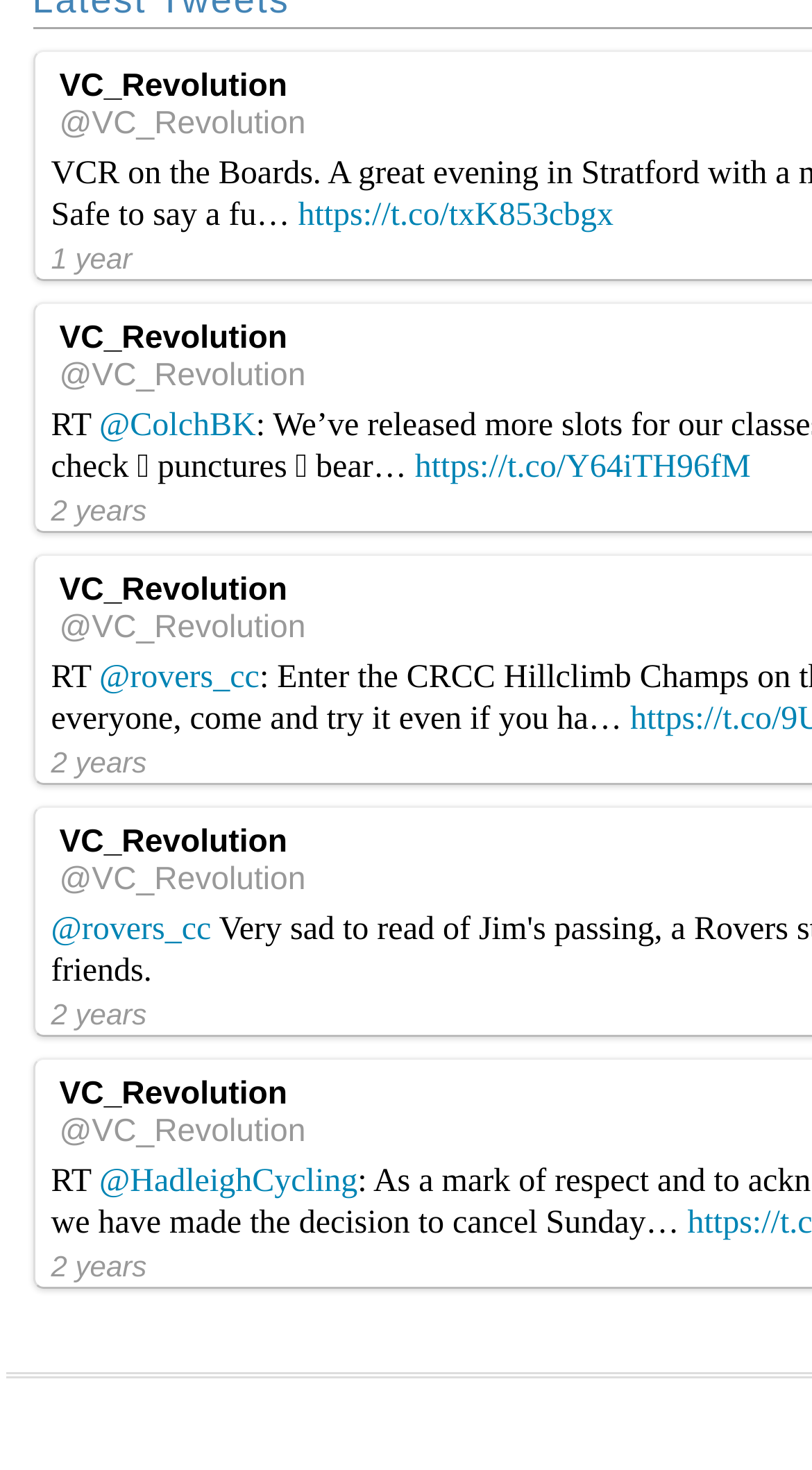Determine the bounding box coordinates of the section I need to click to execute the following instruction: "Follow ColchBK". Provide the coordinates as four float numbers between 0 and 1, i.e., [left, top, right, bottom].

[0.122, 0.278, 0.315, 0.302]